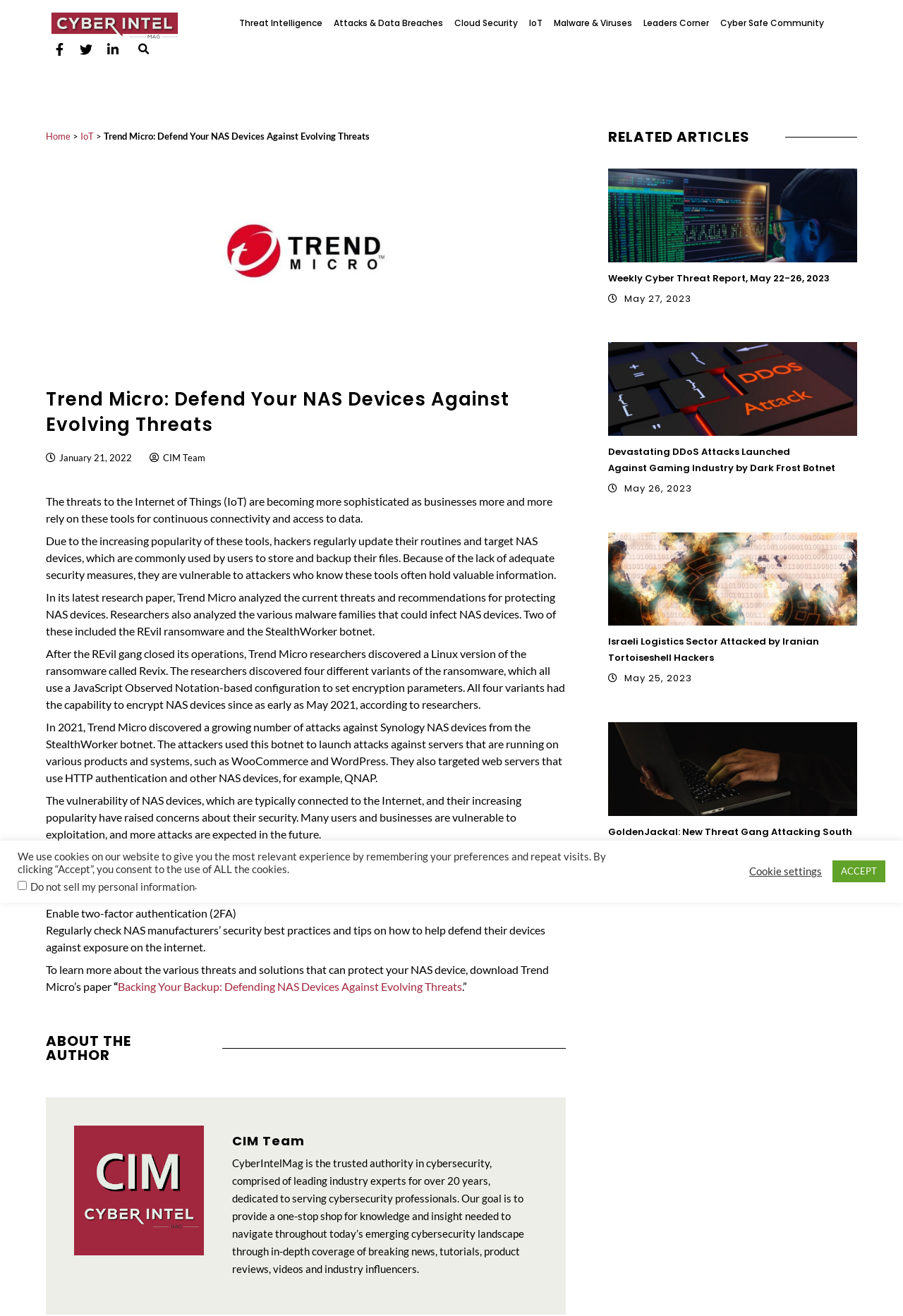Please find the bounding box coordinates for the clickable element needed to perform this instruction: "Search for something".

[0.148, 0.03, 0.17, 0.045]